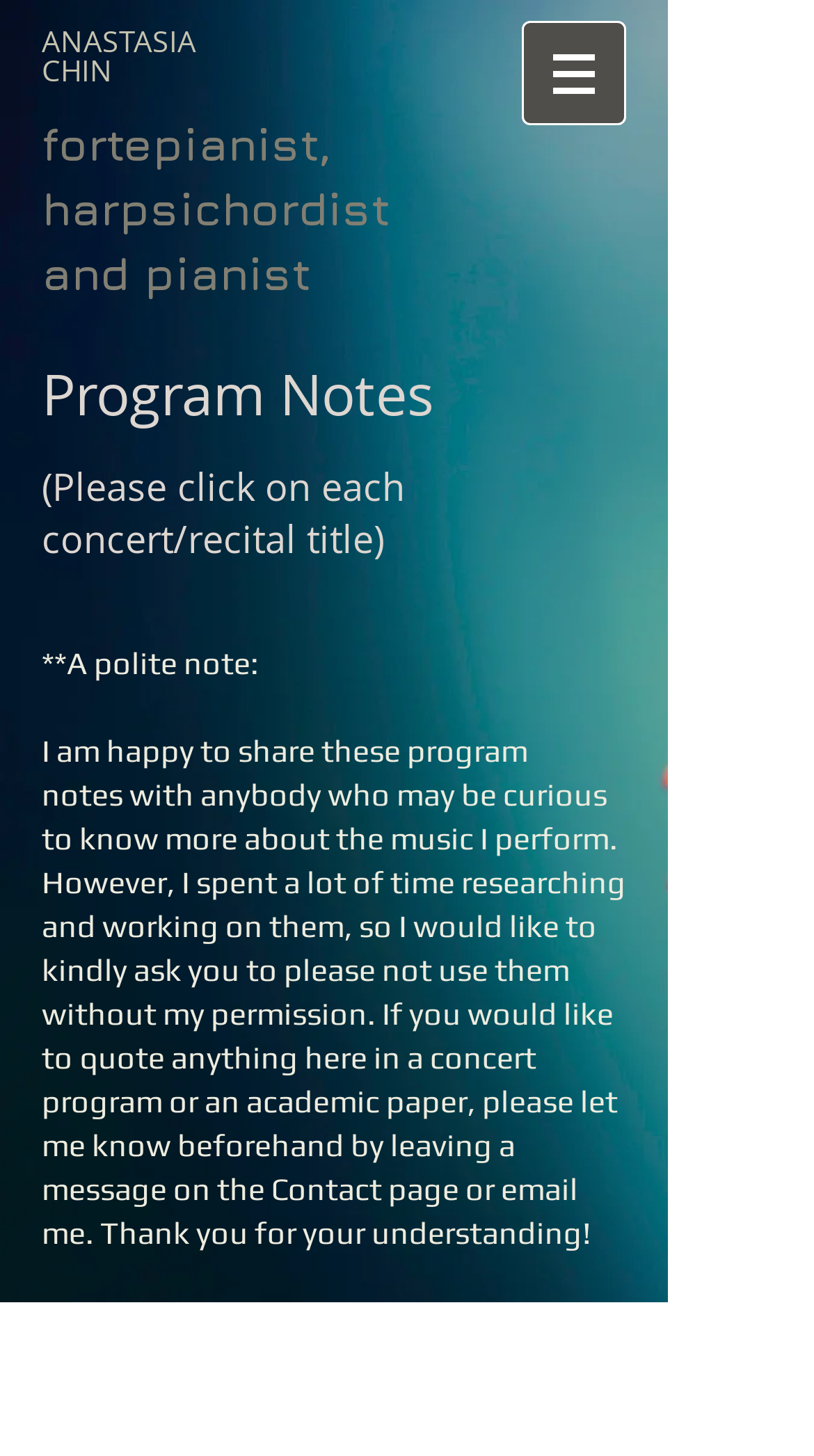Please examine the image and provide a detailed answer to the question: What is the polite note about?

The polite note is a request from Anastasia Chin to ask others to not use her program notes without her permission, and to kindly ask her beforehand if they want to quote anything from her notes in a concert program or academic paper.